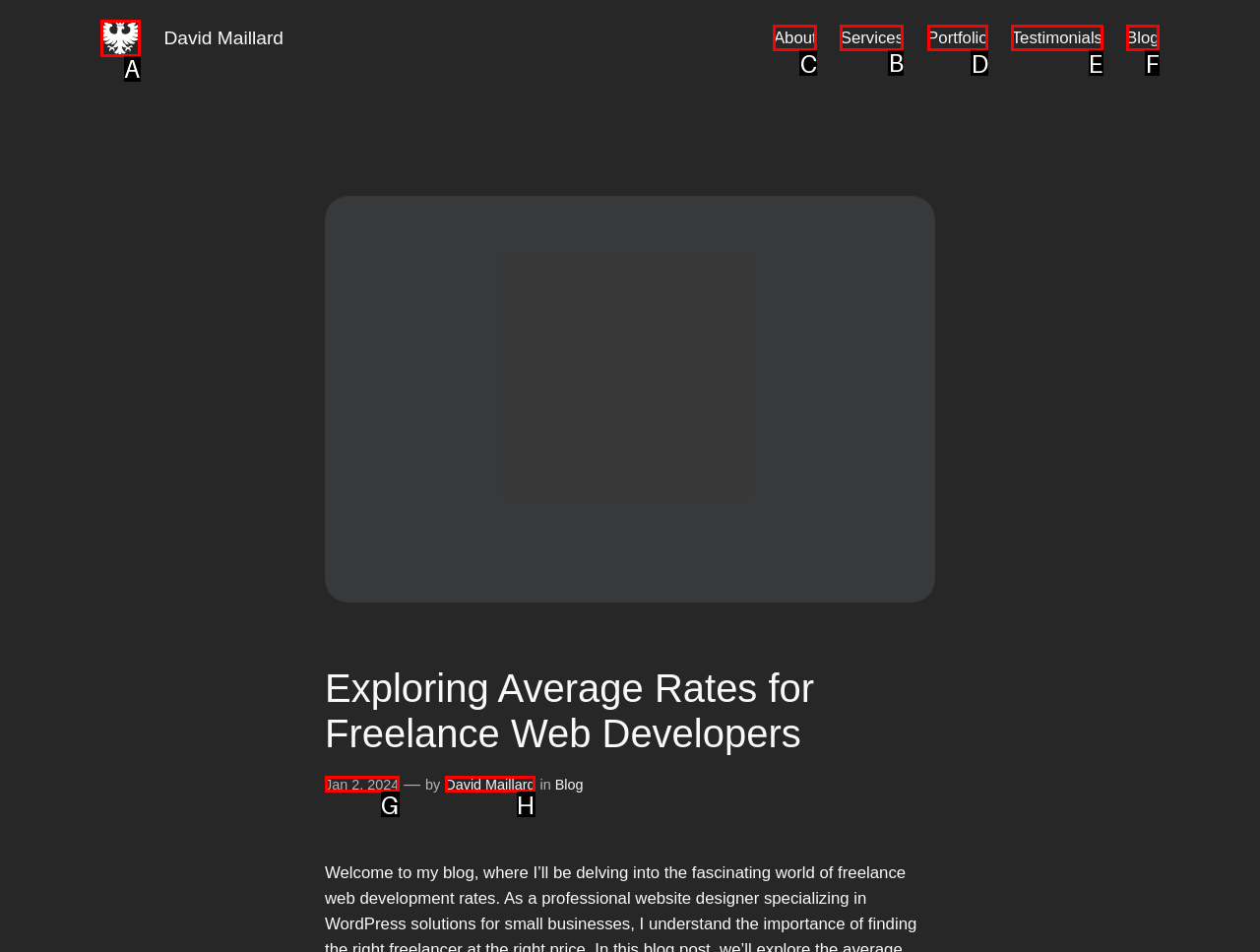For the task: Call Mueller Moers, identify the HTML element to click.
Provide the letter corresponding to the right choice from the given options.

None